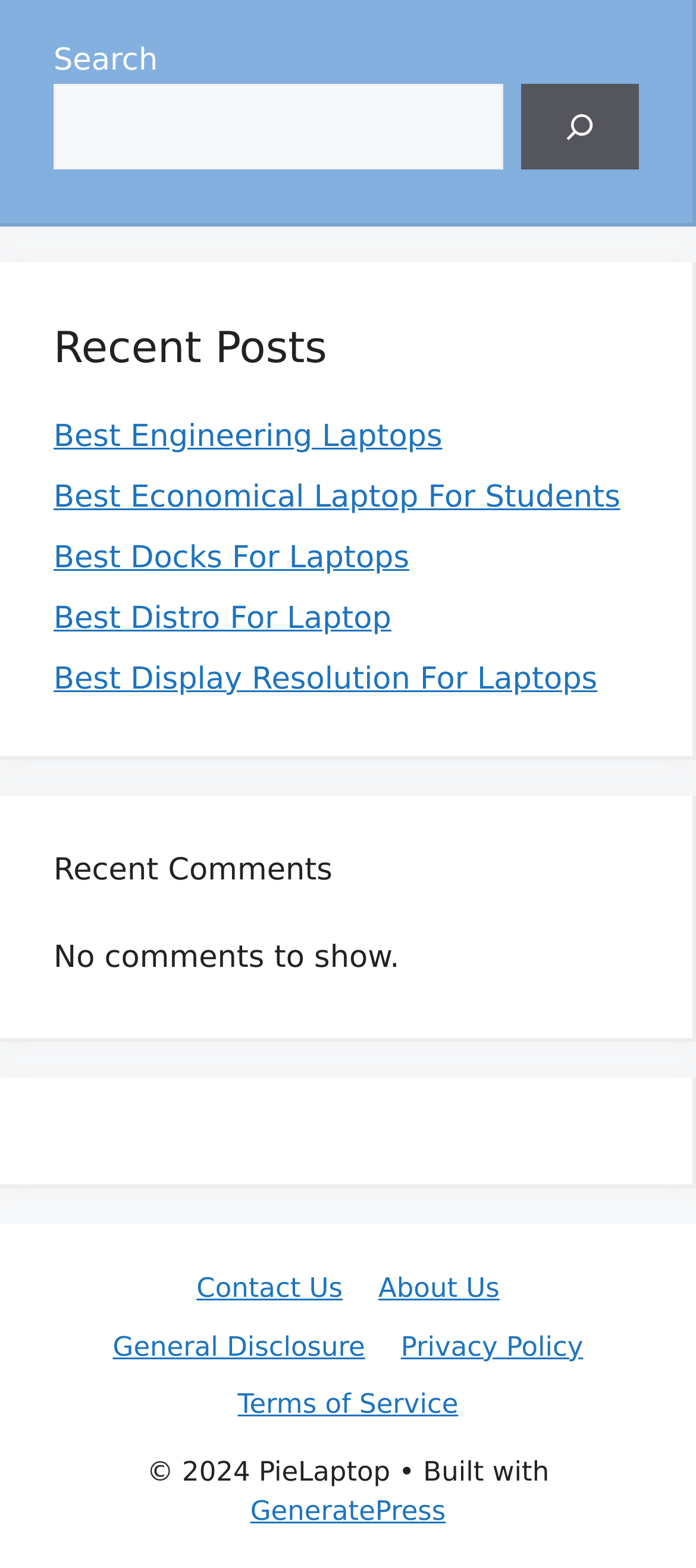Respond with a single word or phrase for the following question: 
What is the purpose of the search box?

To search